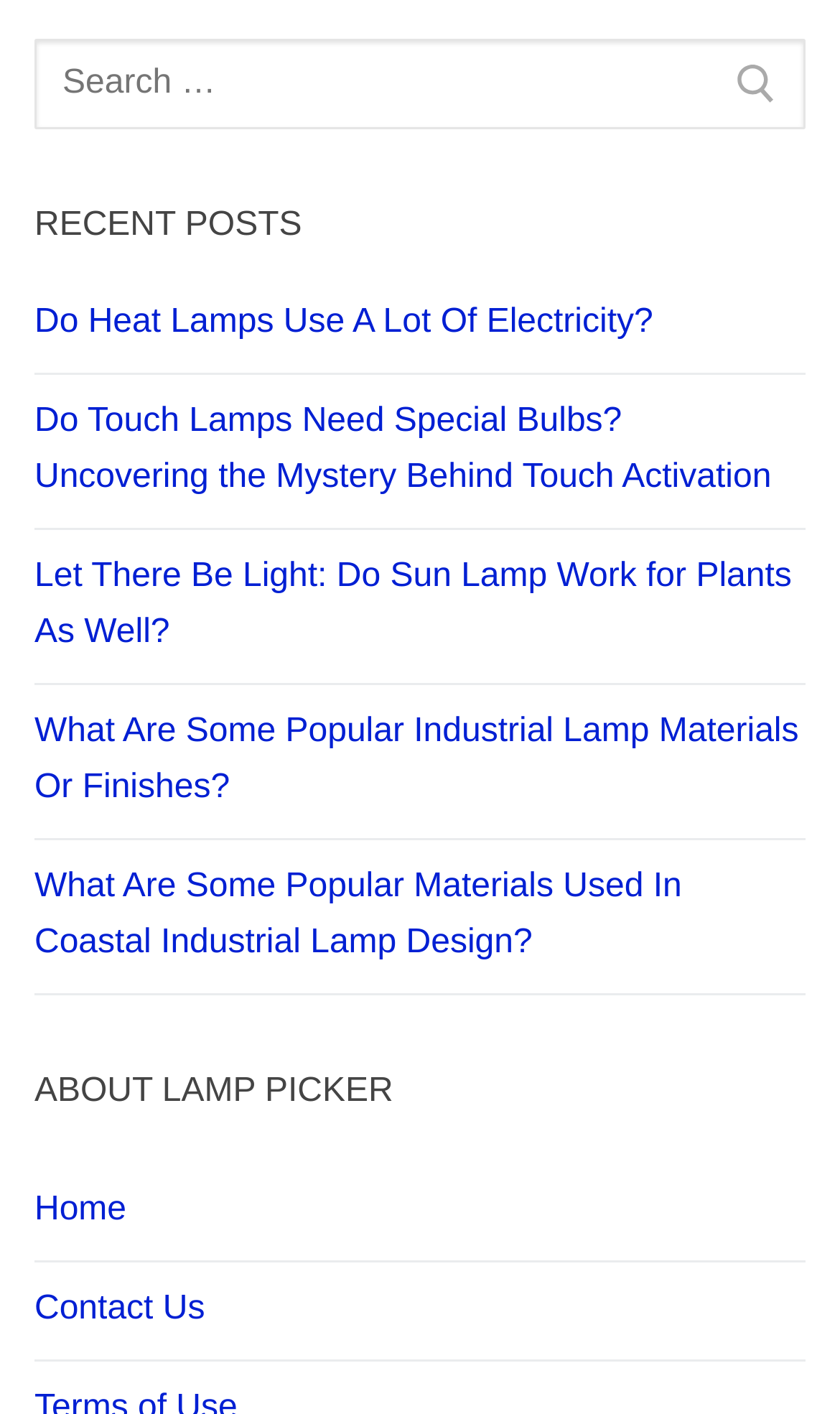Based on the image, please respond to the question with as much detail as possible:
How many elements are in the search bar?

I examined the search bar and found that it consists of three elements: a 'Search for:' label, a search box, and a button.